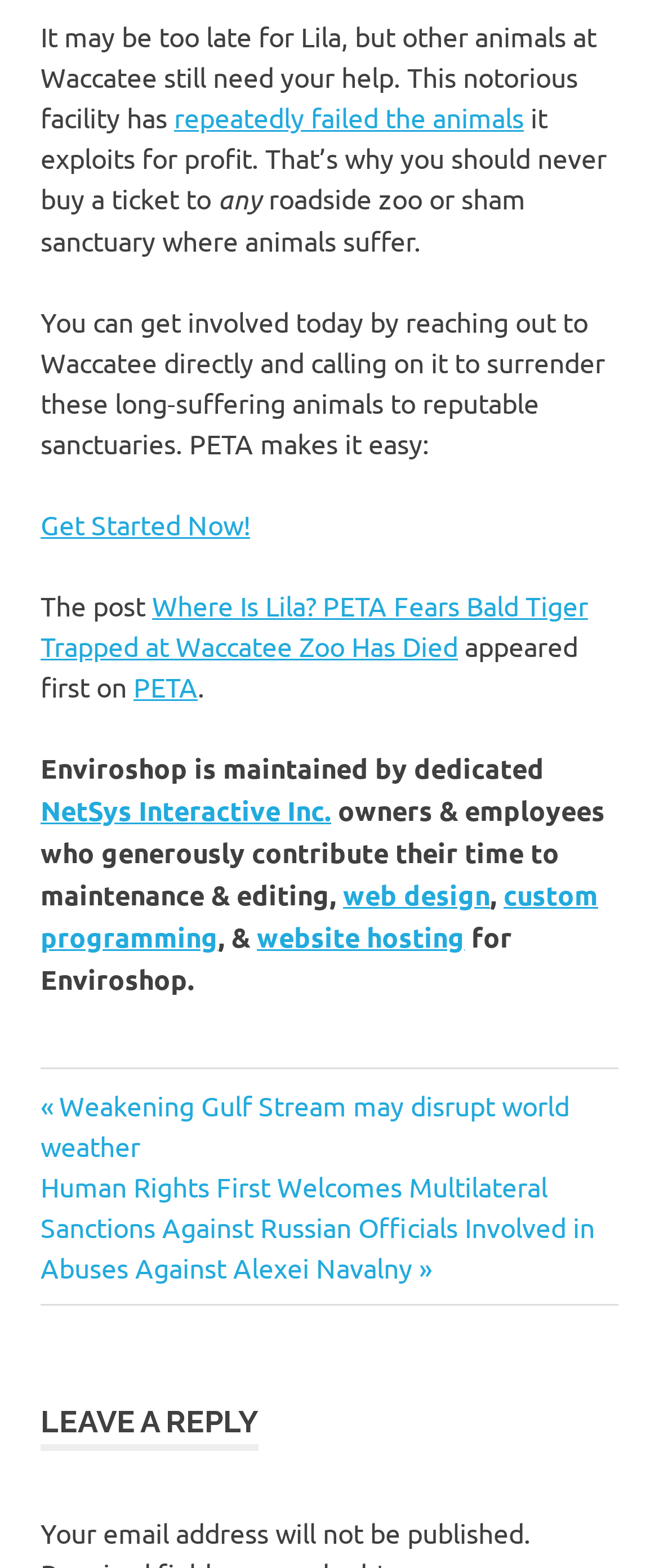What is Enviroshop?
Please interpret the details in the image and answer the question thoroughly.

Enviroshop is a website maintained by dedicated owners and employees who generously contribute their time to maintenance and editing, and it also has web design, custom programming, and website hosting services provided by NetSys Interactive Inc.